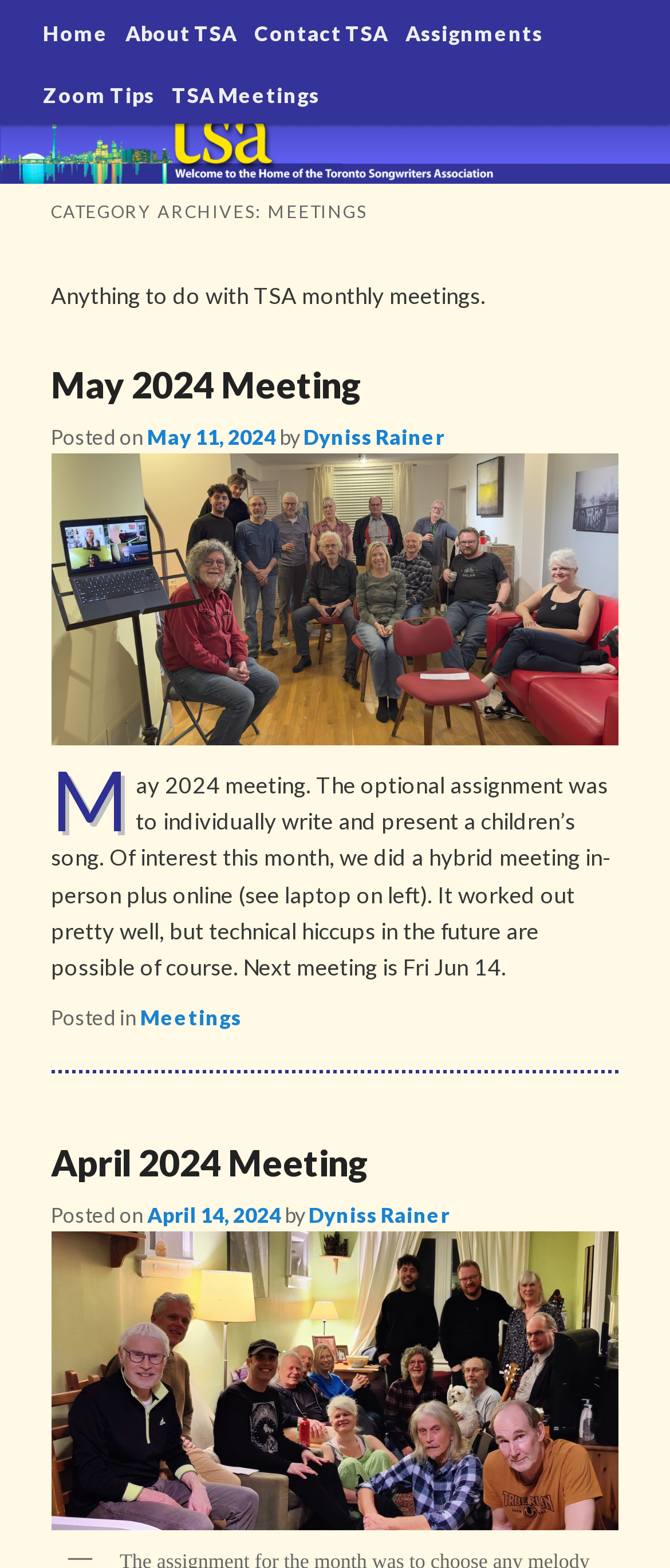Could you highlight the region that needs to be clicked to execute the instruction: "Check the 'April 2024 Meeting' post"?

[0.076, 0.708, 0.924, 0.765]